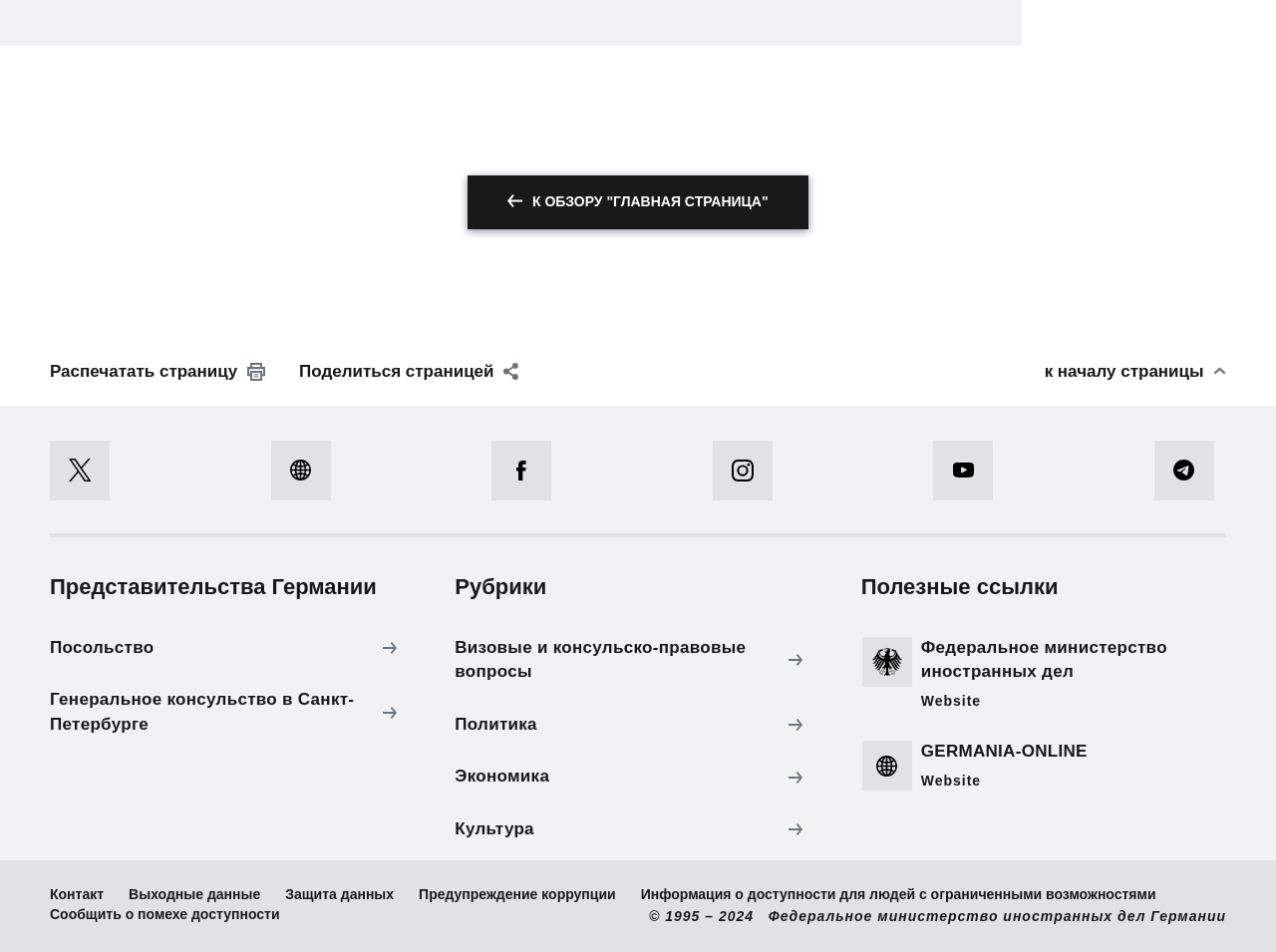How many links are there on this webpage?
Please provide a single word or phrase as the answer based on the screenshot.

15